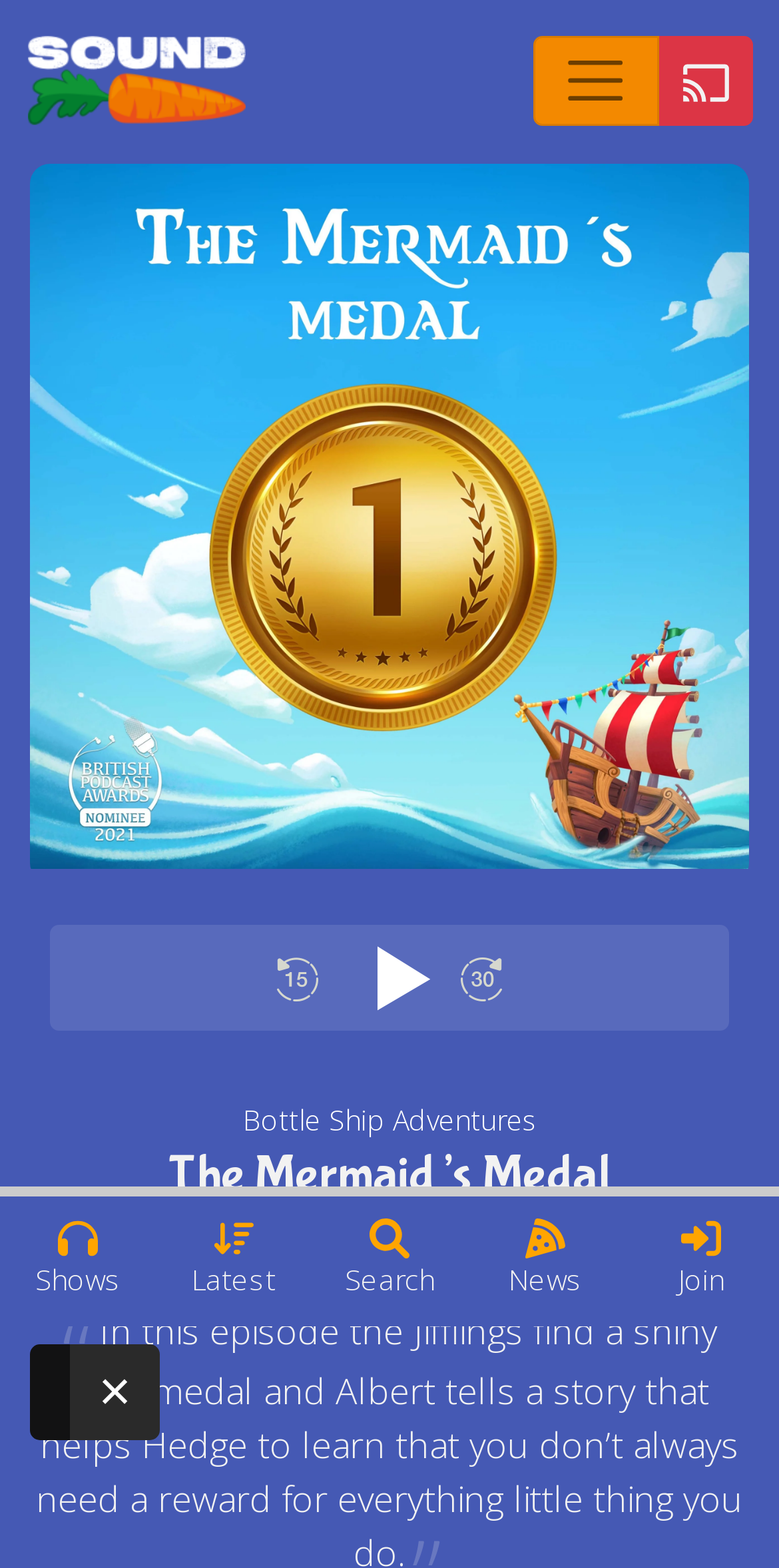Determine the bounding box coordinates of the section to be clicked to follow the instruction: "Go to a list of Shows". The coordinates should be given as four float numbers between 0 and 1, formatted as [left, top, right, bottom].

[0.035, 0.023, 0.529, 0.08]